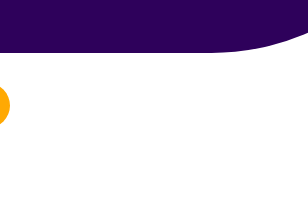What industry is the image related to?
Give a detailed explanation using the information visible in the image.

The image is placed on a page discussing various manufacturing processes and the unique challenges faced by organizations in the food and beverage manufacturing sector, indicating its relevance to this industry.